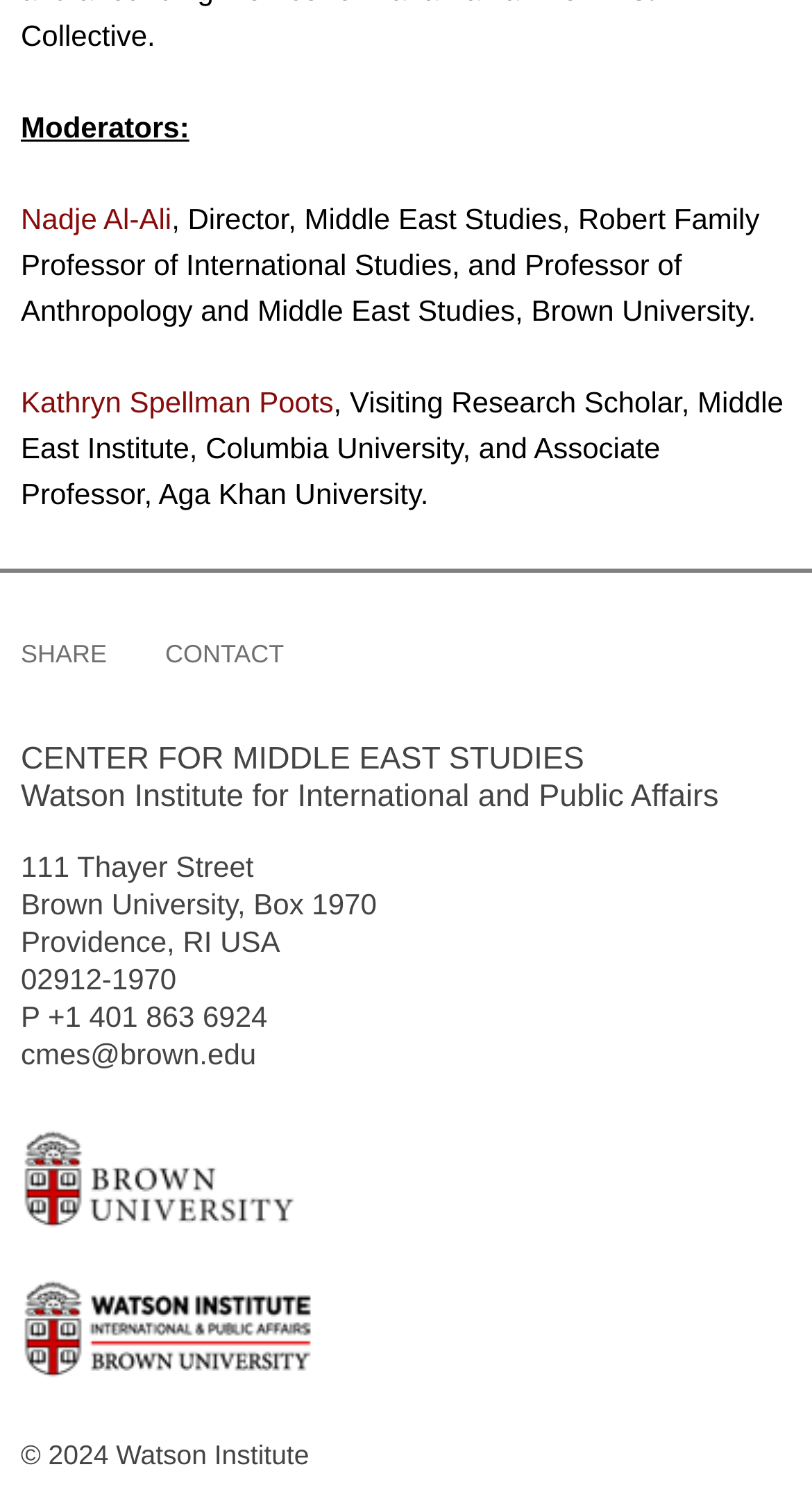What is the phone number of the Center for Middle East Studies?
Using the image as a reference, answer with just one word or a short phrase.

+1 401 863 6924